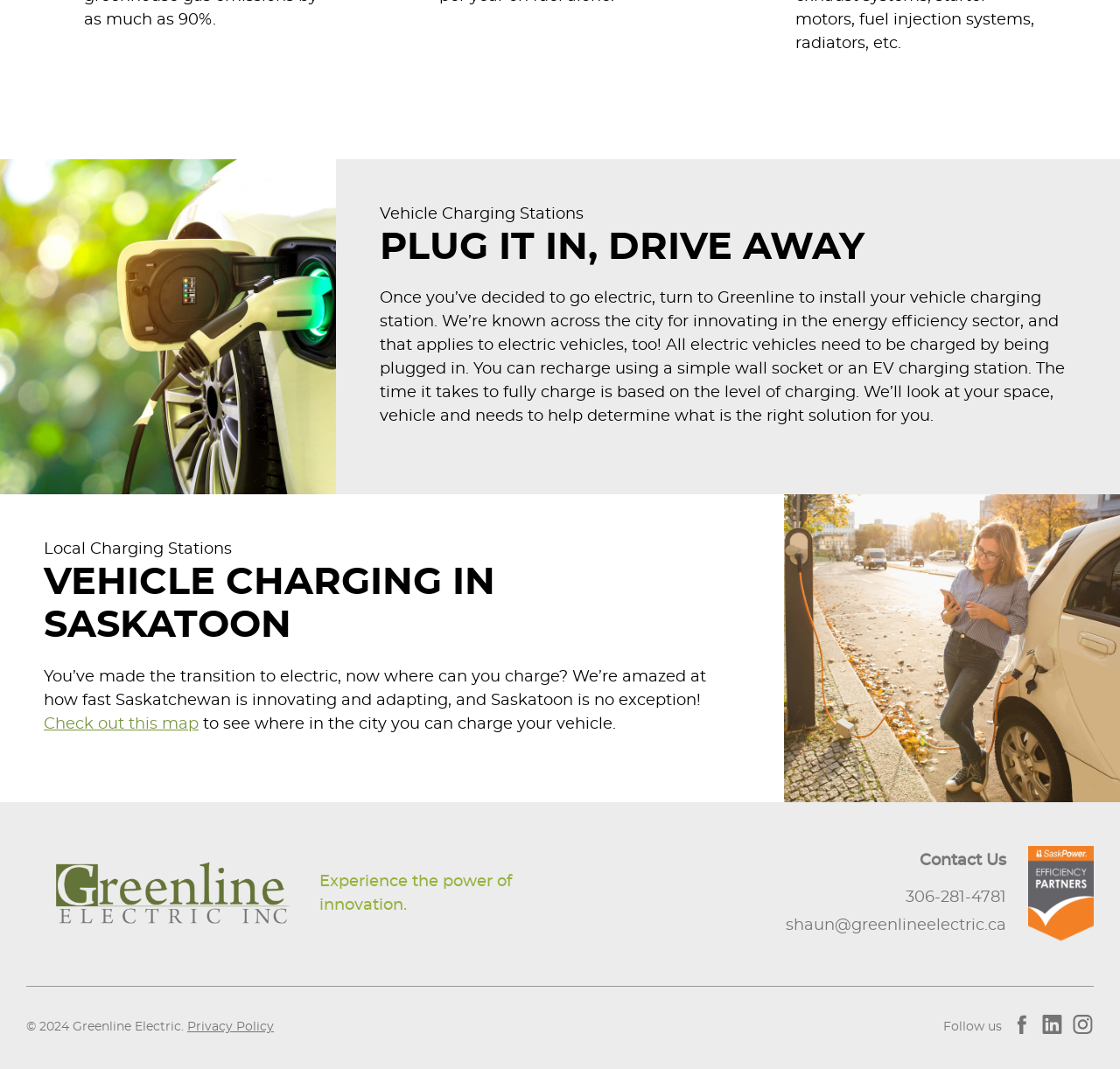What is the company's slogan?
Based on the screenshot, respond with a single word or phrase.

Experience the power of innovation